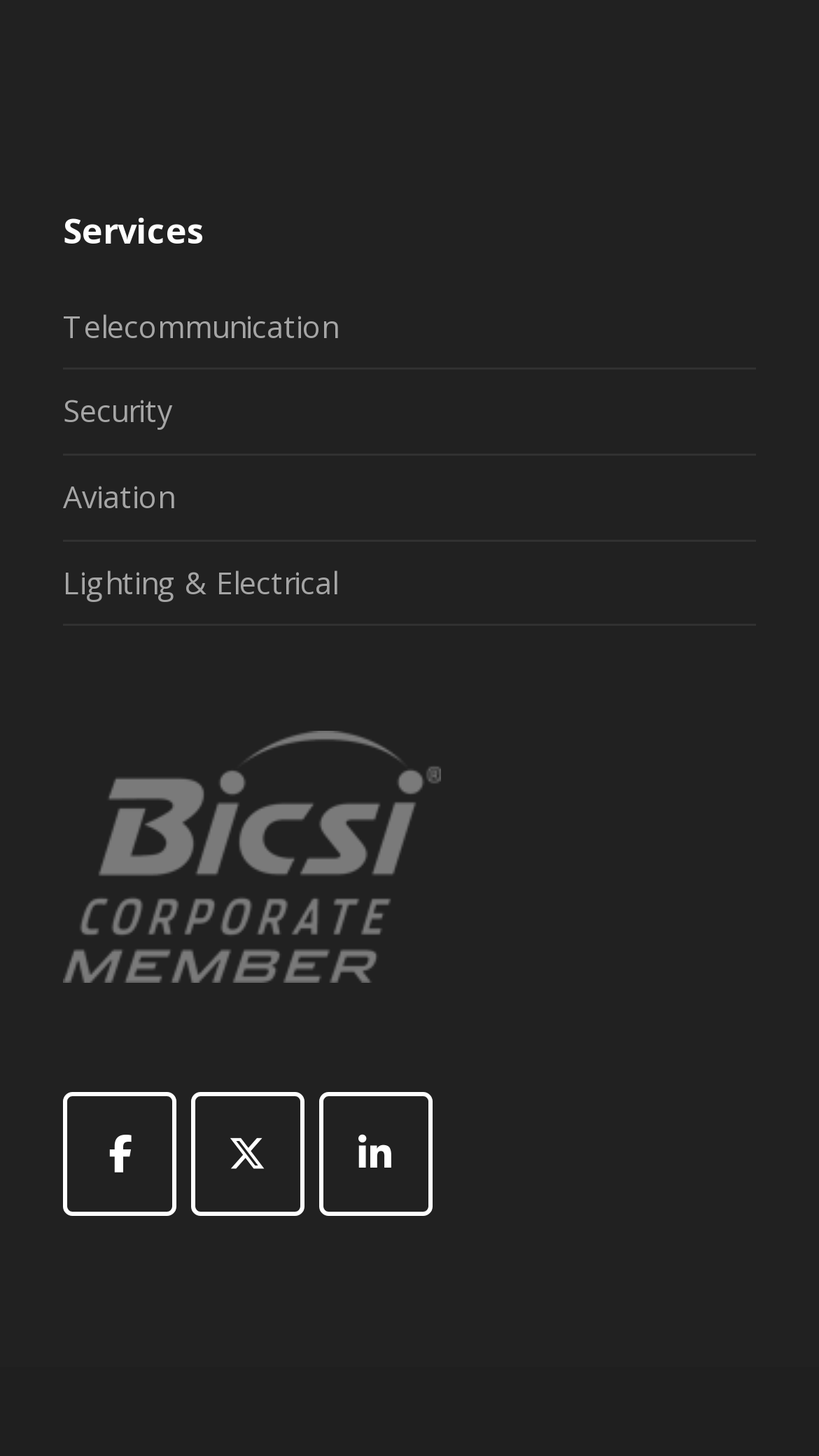Can you look at the image and give a comprehensive answer to the question:
What is the first service listed?

I looked at the links under the 'Services' heading and found that the first service listed is 'Telecommunication'.